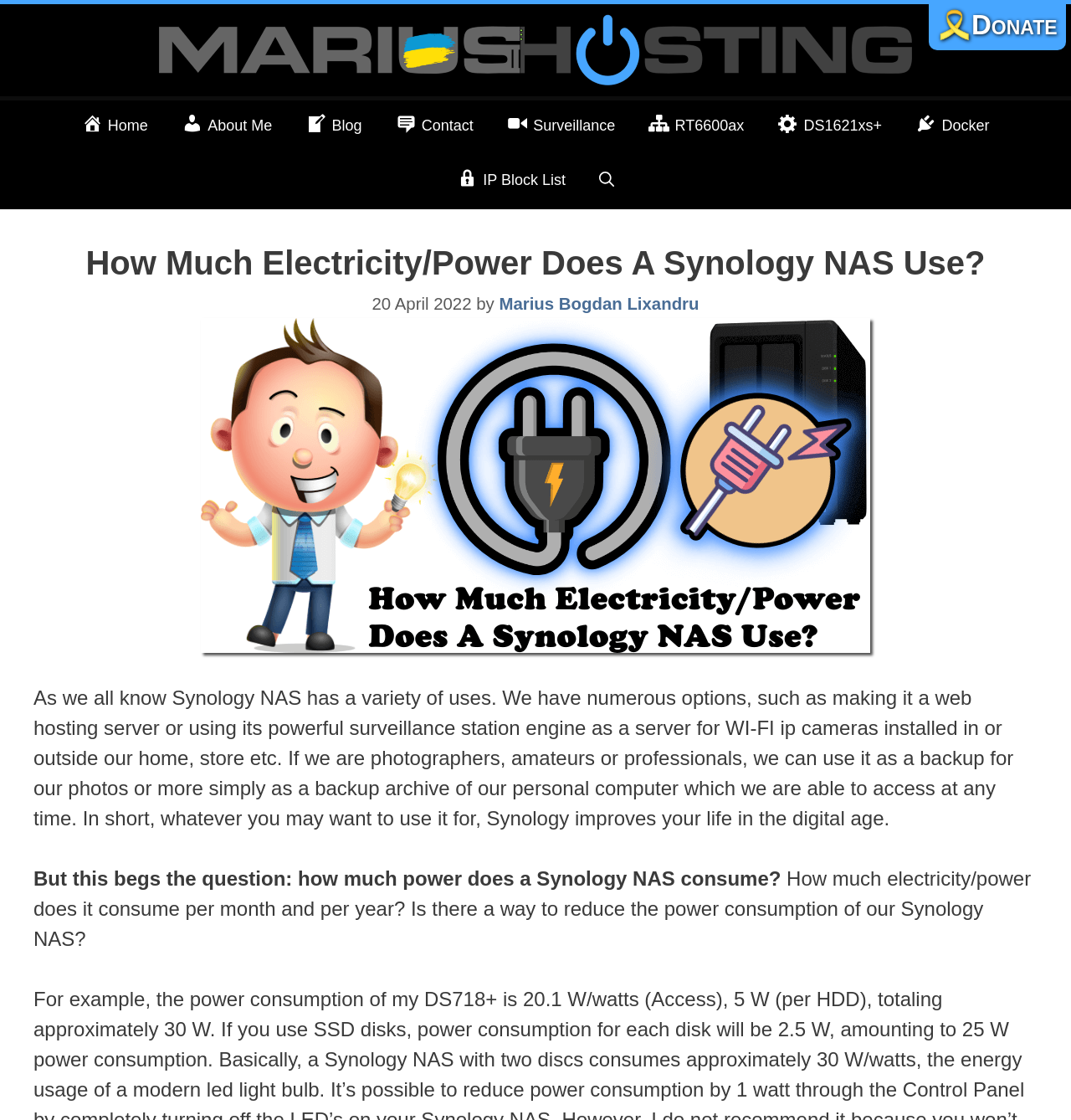Calculate the bounding box coordinates for the UI element based on the following description: "Turmeric Plus". Ensure the coordinates are four float numbers between 0 and 1, i.e., [left, top, right, bottom].

None